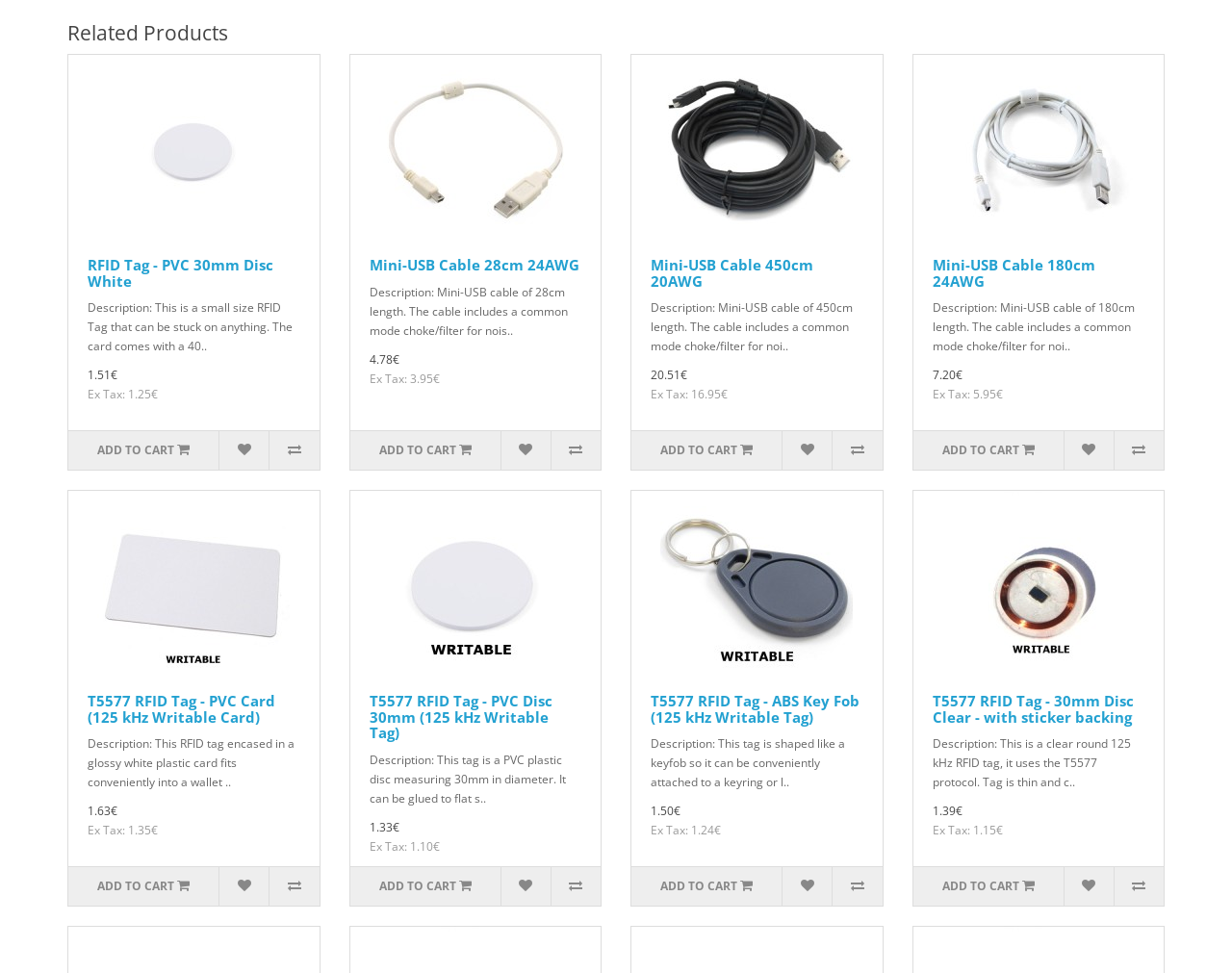Show me the bounding box coordinates of the clickable region to achieve the task as per the instruction: "Click the 'ADD TO CART' button of 'T5577 RFID Tag - PVC Card (125 kHz Writable Card)'".

[0.055, 0.891, 0.178, 0.931]